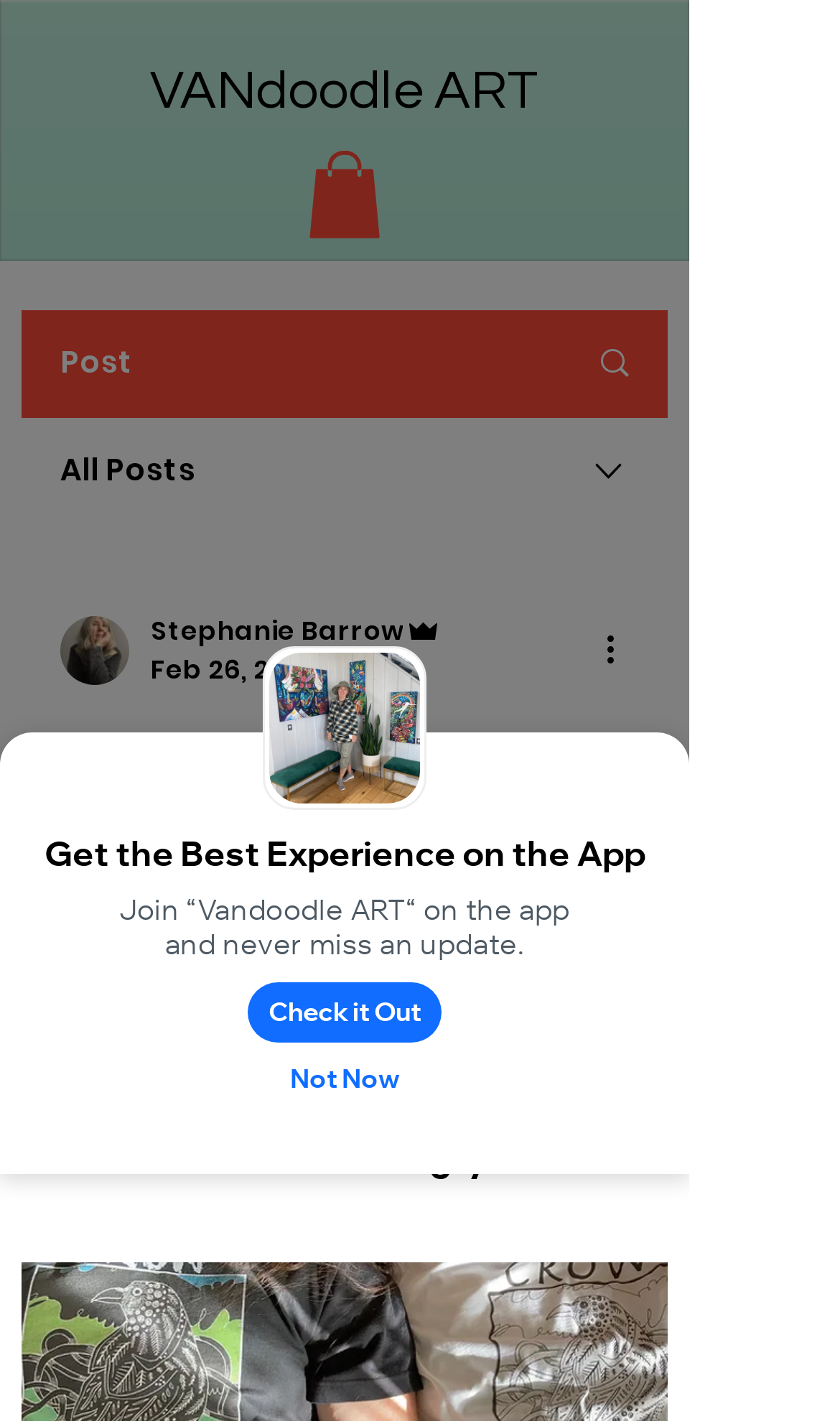Find the bounding box coordinates of the clickable region needed to perform the following instruction: "Quick actions". The coordinates should be provided as four float numbers between 0 and 1, i.e., [left, top, right, bottom].

[0.651, 0.726, 0.779, 0.802]